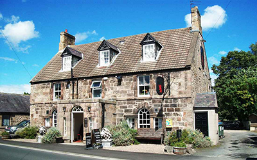What is the color of the sky in the image?
Provide a detailed and extensive answer to the question.

The caption describes the scene as being 'bathed in bright sunlight, with a clear blue sky dotted with fluffy white clouds', which indicates that the color of the sky in the image is blue.